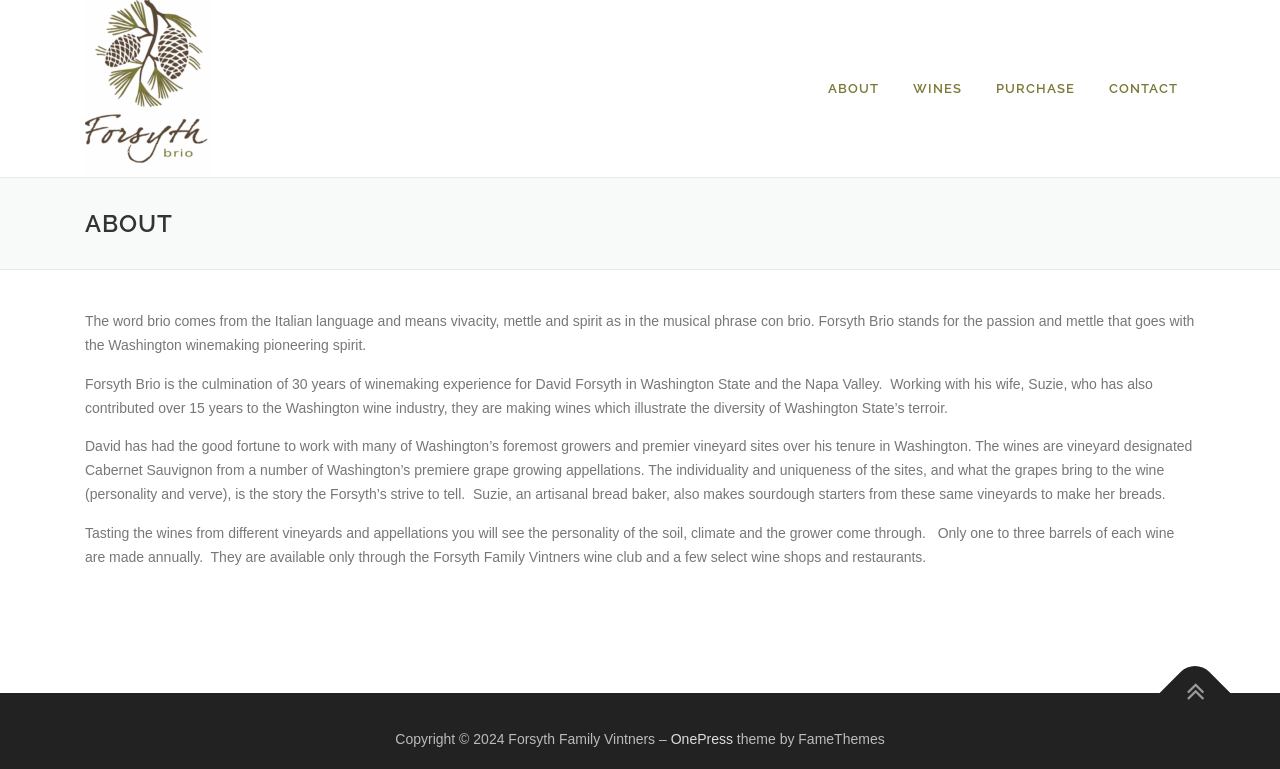How many barrels of each wine are made annually?
Based on the screenshot, respond with a single word or phrase.

One to three